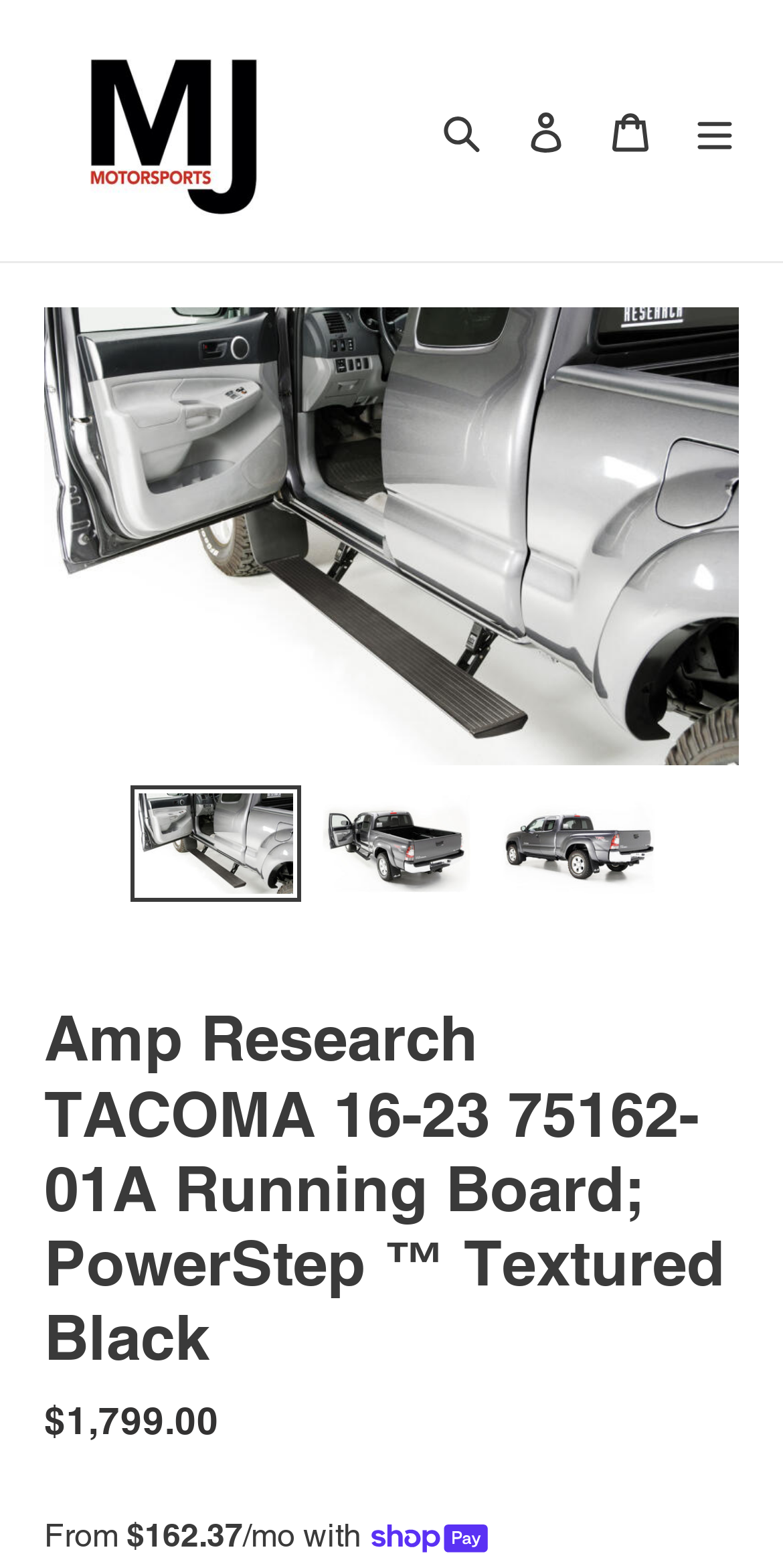Find the bounding box of the UI element described as: "alt="MJ MOTORSPORTS"". The bounding box coordinates should be given as four float values between 0 and 1, i.e., [left, top, right, bottom].

[0.056, 0.019, 0.536, 0.147]